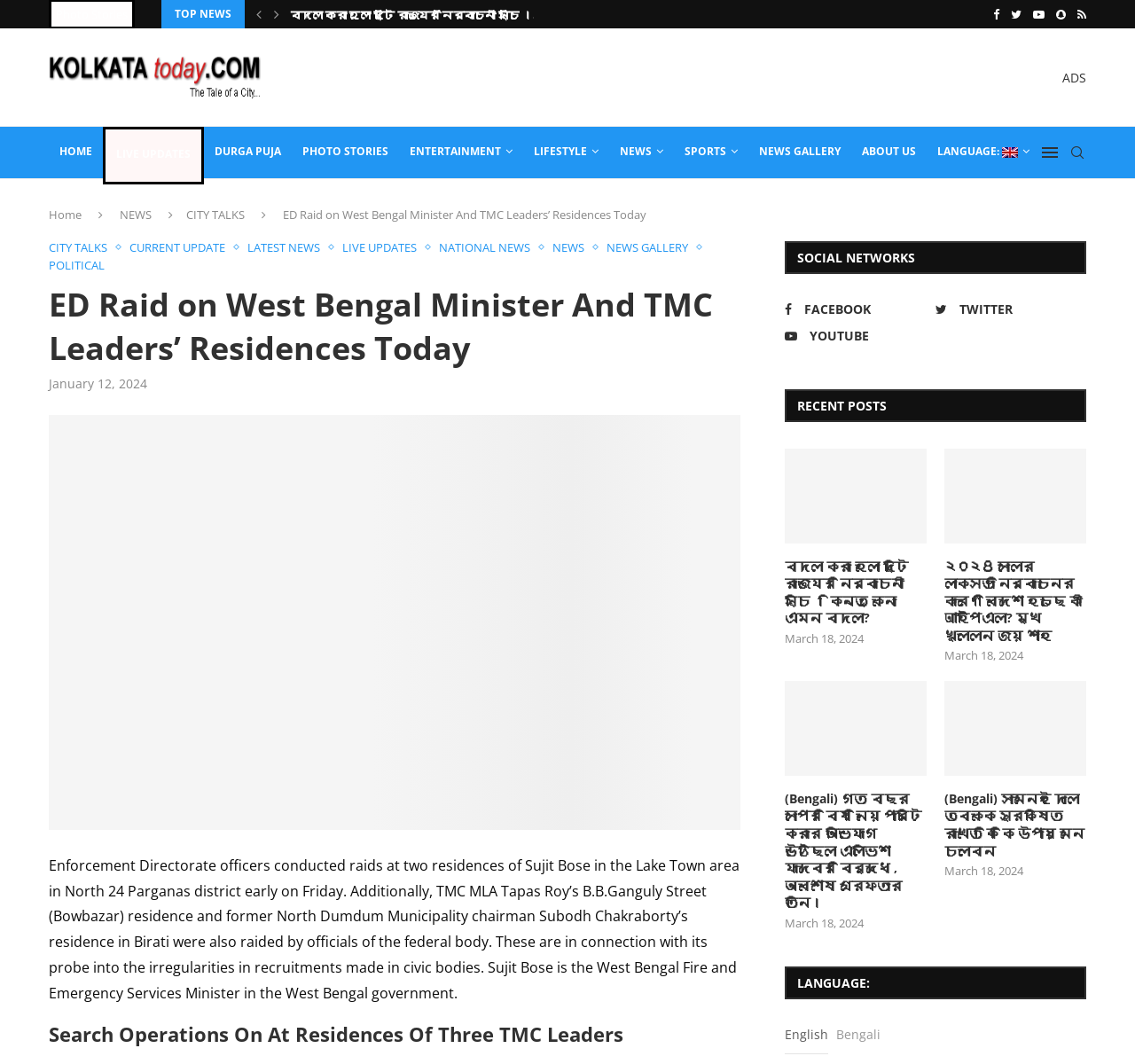What is the location of Sujit Bose's residences that were raided?
Give a thorough and detailed response to the question.

According to the webpage, the Enforcement Directorate conducted raids at two residences of Sujit Bose in the Lake Town area in North 24 Parganas district. Therefore, the answer is Lake Town area.